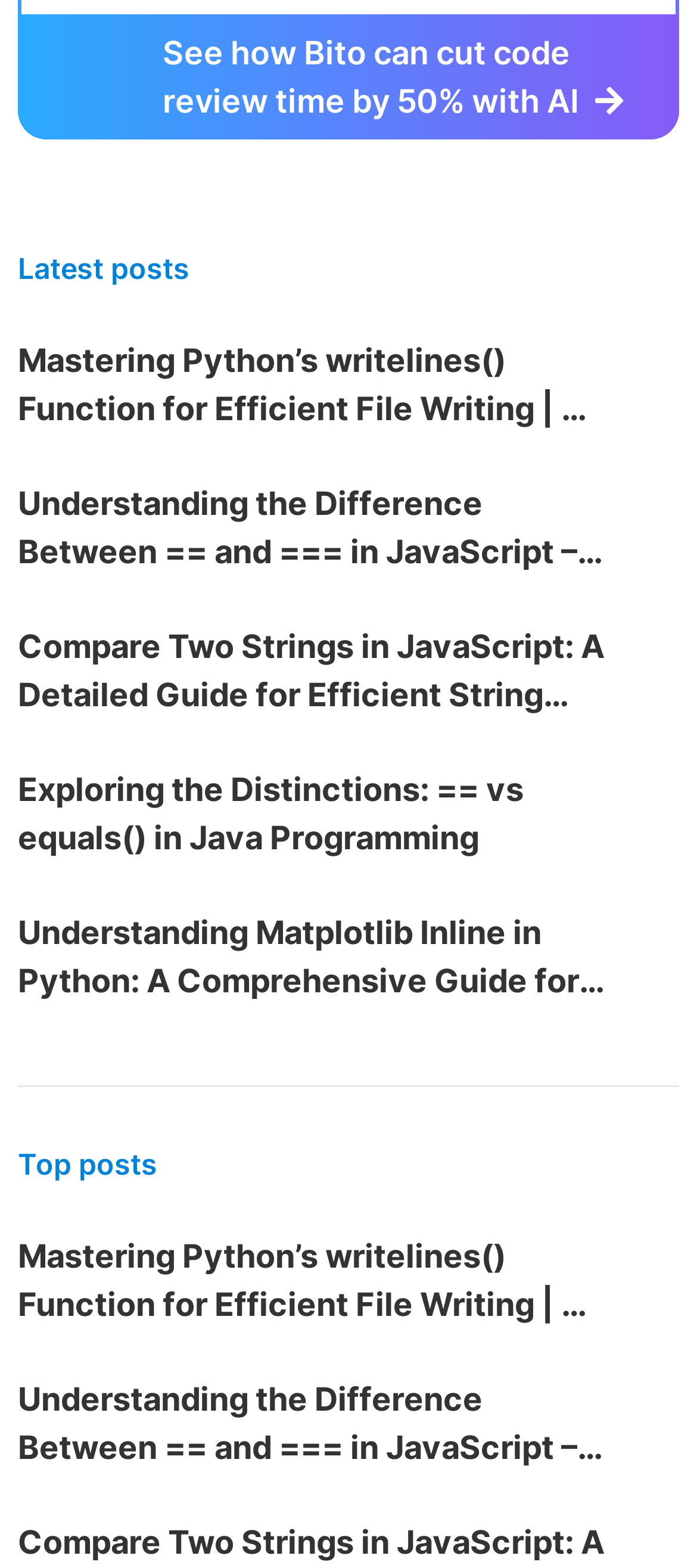Specify the bounding box coordinates of the area to click in order to follow the given instruction: "Explore the article about Comparing Two Strings in JavaScript."

[0.026, 0.397, 0.872, 0.458]